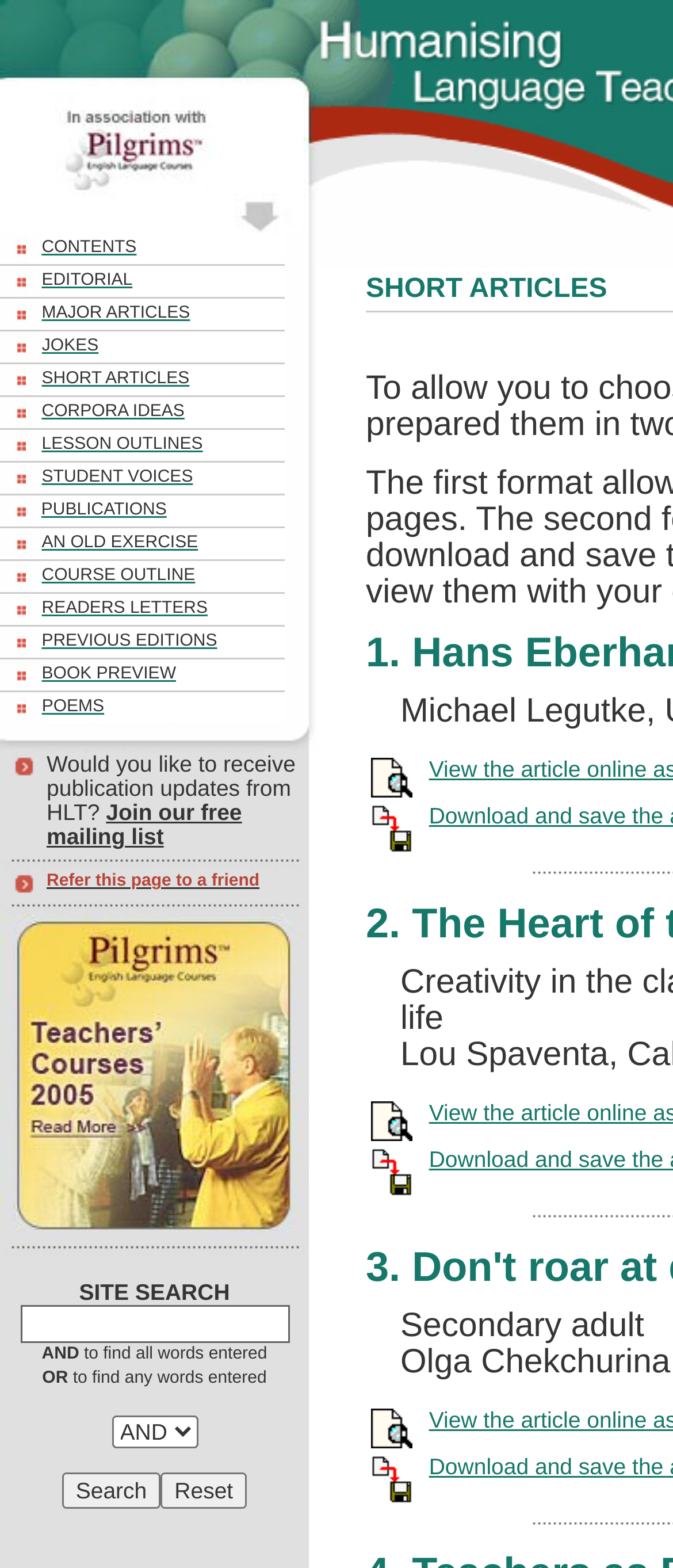Generate a thorough caption that explains the contents of the webpage.

This webpage is a magazine-style website focused on language teaching, with a title "Humanising Language Teaching Magazine" and a subtitle "Short articles and research papers for teachers and trainers of English". 

At the top of the page, there is a logo and a link "In association with Pilgrims Limited". 

Below the logo, there is a table of contents with 9 sections: CONTENTS, EDITORIAL, MAJOR ARTICLES, JOKES, SHORT ARTICLES, CORPORA IDEAS, LESSON OUTLINES, STUDENT VOICES, and PUBLICATIONS. Each section has a bullet point and a horizontal line separating it from the next section. The sections are arranged vertically, with CONTENTS at the top and PUBLICATIONS at the bottom.